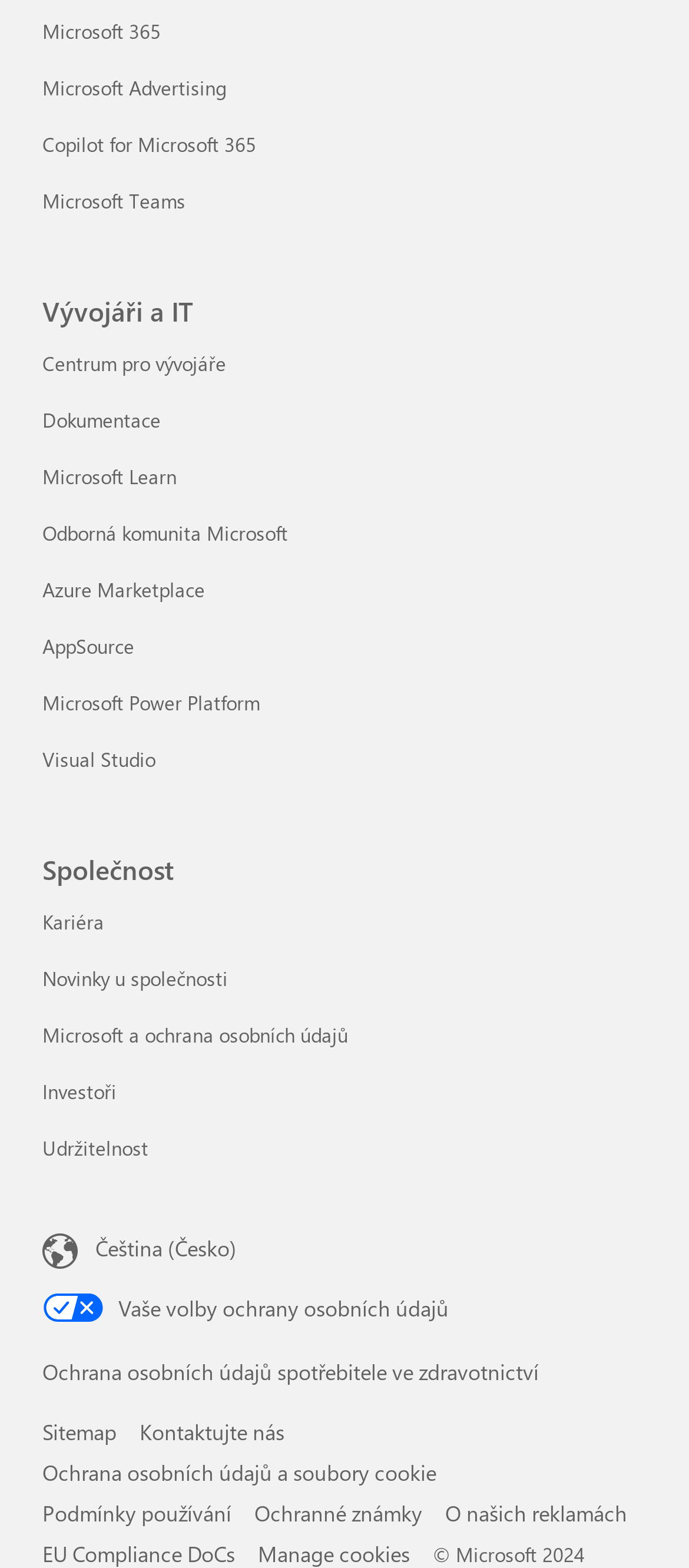What is the company name of the website?
Please answer the question as detailed as possible.

The company name can be inferred from the various links and headings on the webpage, such as 'Microsoft 365 Firmy', 'Microsoft Advertising Firmy', 'Microsoft Teams Firmy', and 'Microsoft Learn', which all contain the name 'Microsoft'.